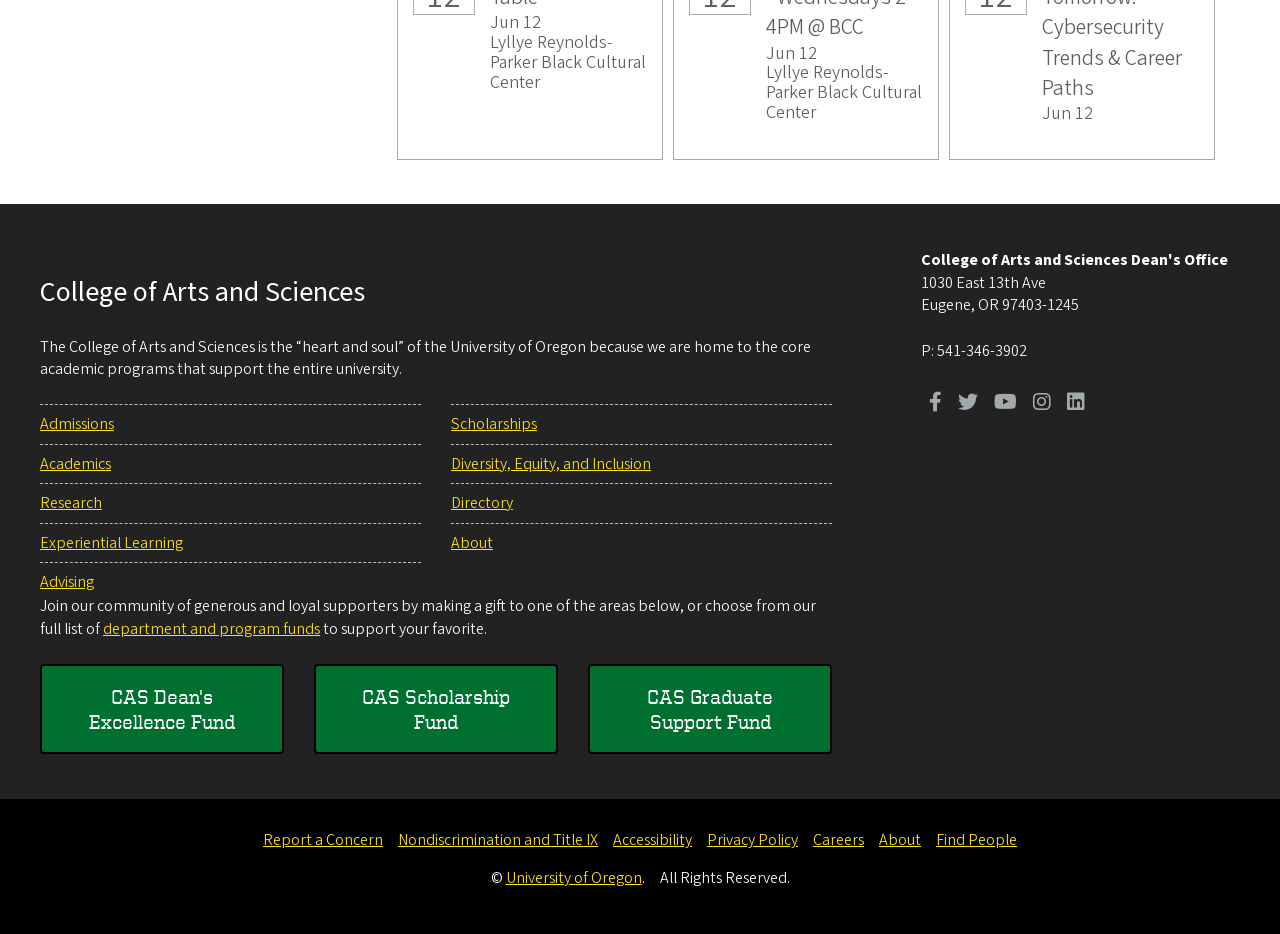Locate the bounding box coordinates of the element that should be clicked to execute the following instruction: "View resort information".

None